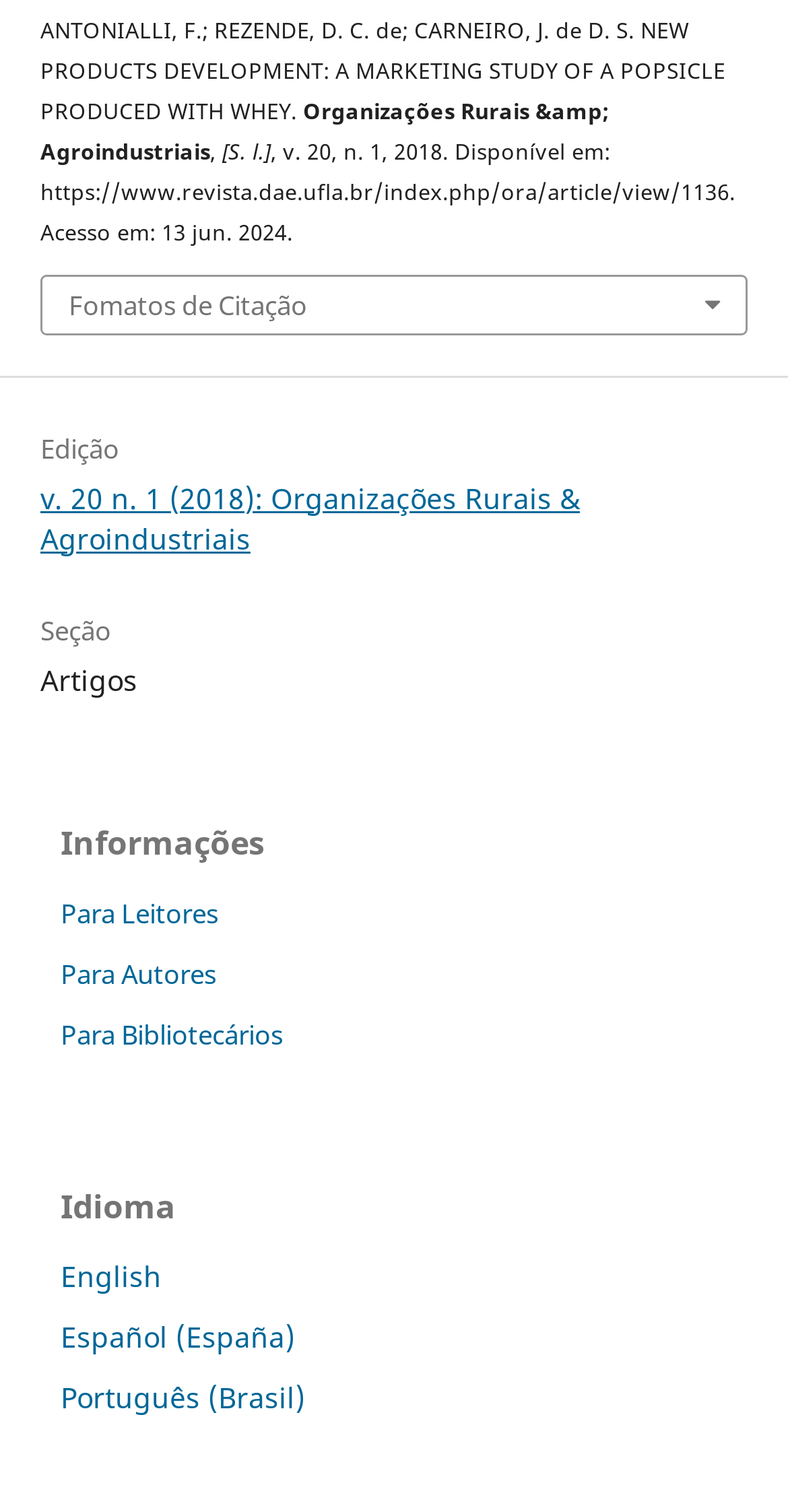Determine the bounding box coordinates for the area that should be clicked to carry out the following instruction: "View article formats".

[0.054, 0.182, 0.946, 0.22]